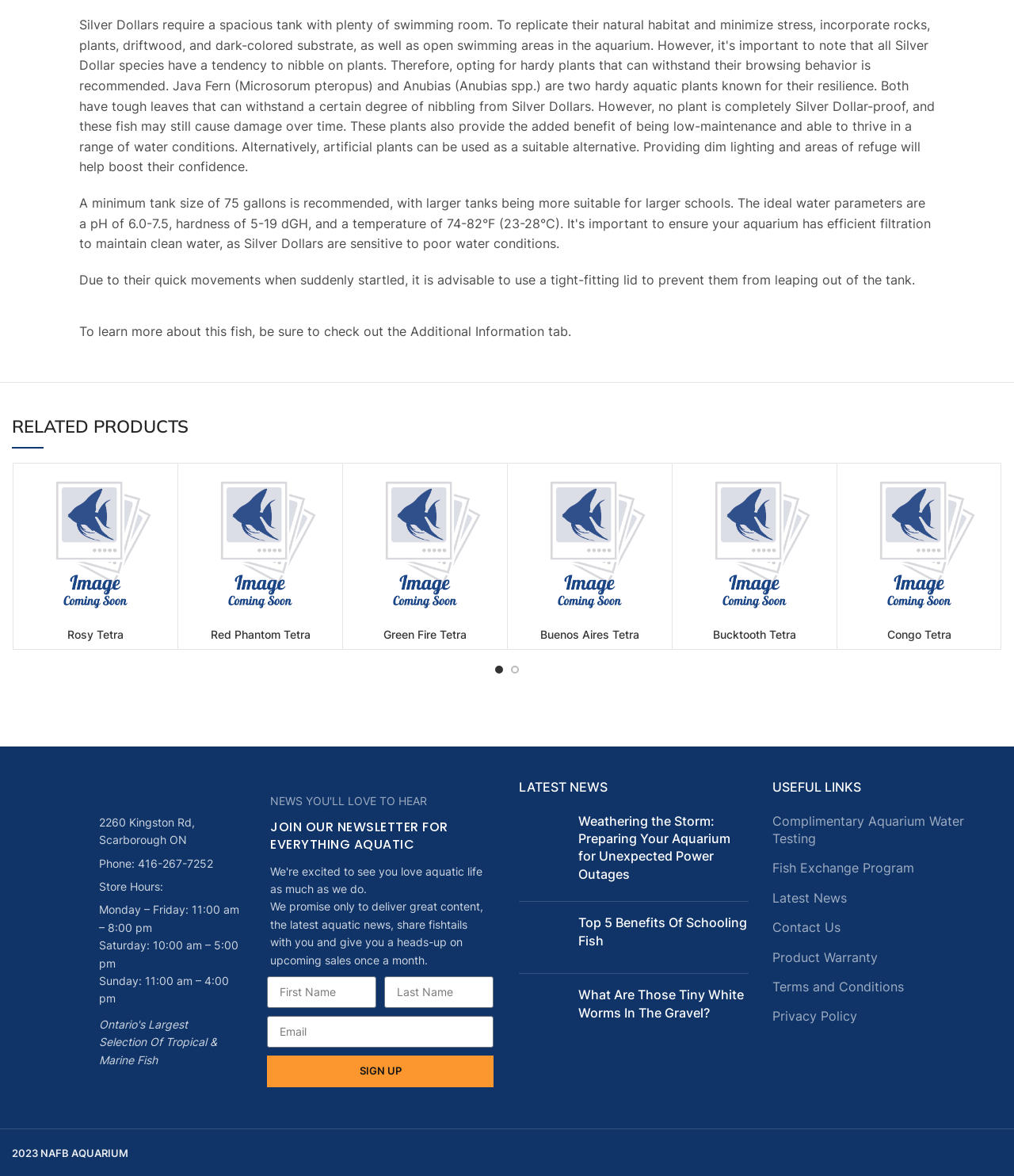Determine the bounding box coordinates for the clickable element required to fulfill the instruction: "Sign up for the newsletter". Provide the coordinates as four float numbers between 0 and 1, i.e., [left, top, right, bottom].

[0.263, 0.898, 0.487, 0.925]